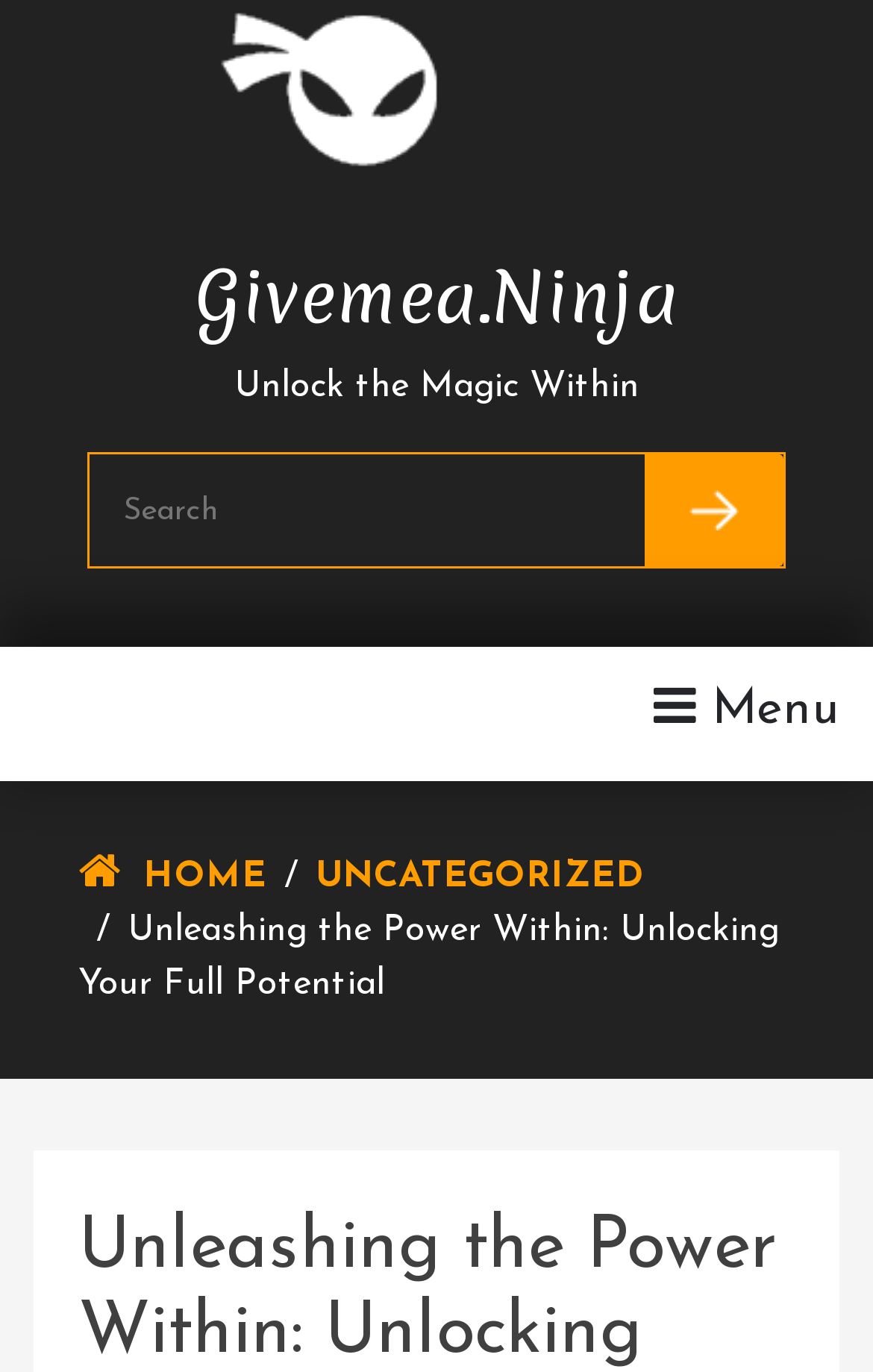Identify the main heading from the webpage and provide its text content.

Unleashing the Power Within: Unlocking Your Full Potential